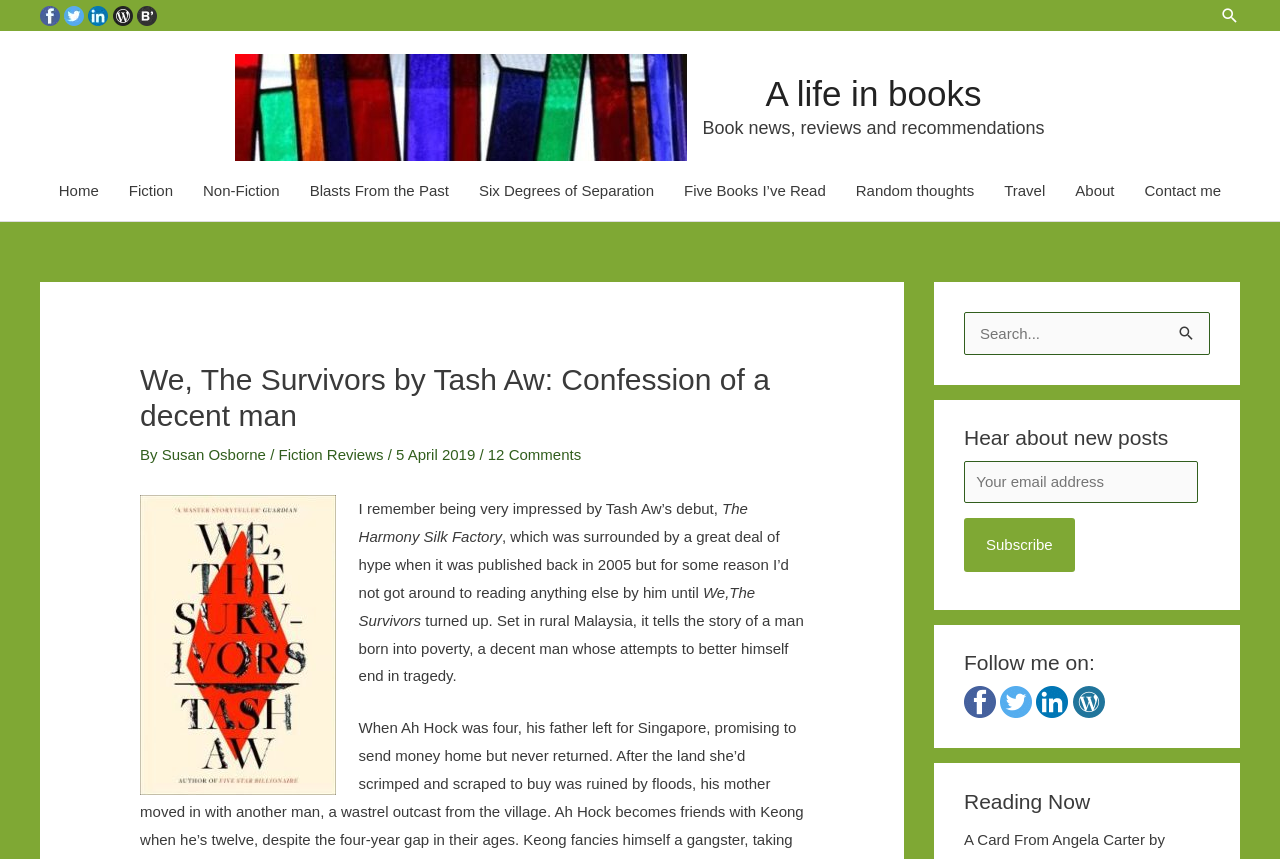Find the bounding box coordinates of the area that needs to be clicked in order to achieve the following instruction: "Subscribe to new posts". The coordinates should be specified as four float numbers between 0 and 1, i.e., [left, top, right, bottom].

[0.753, 0.603, 0.84, 0.666]